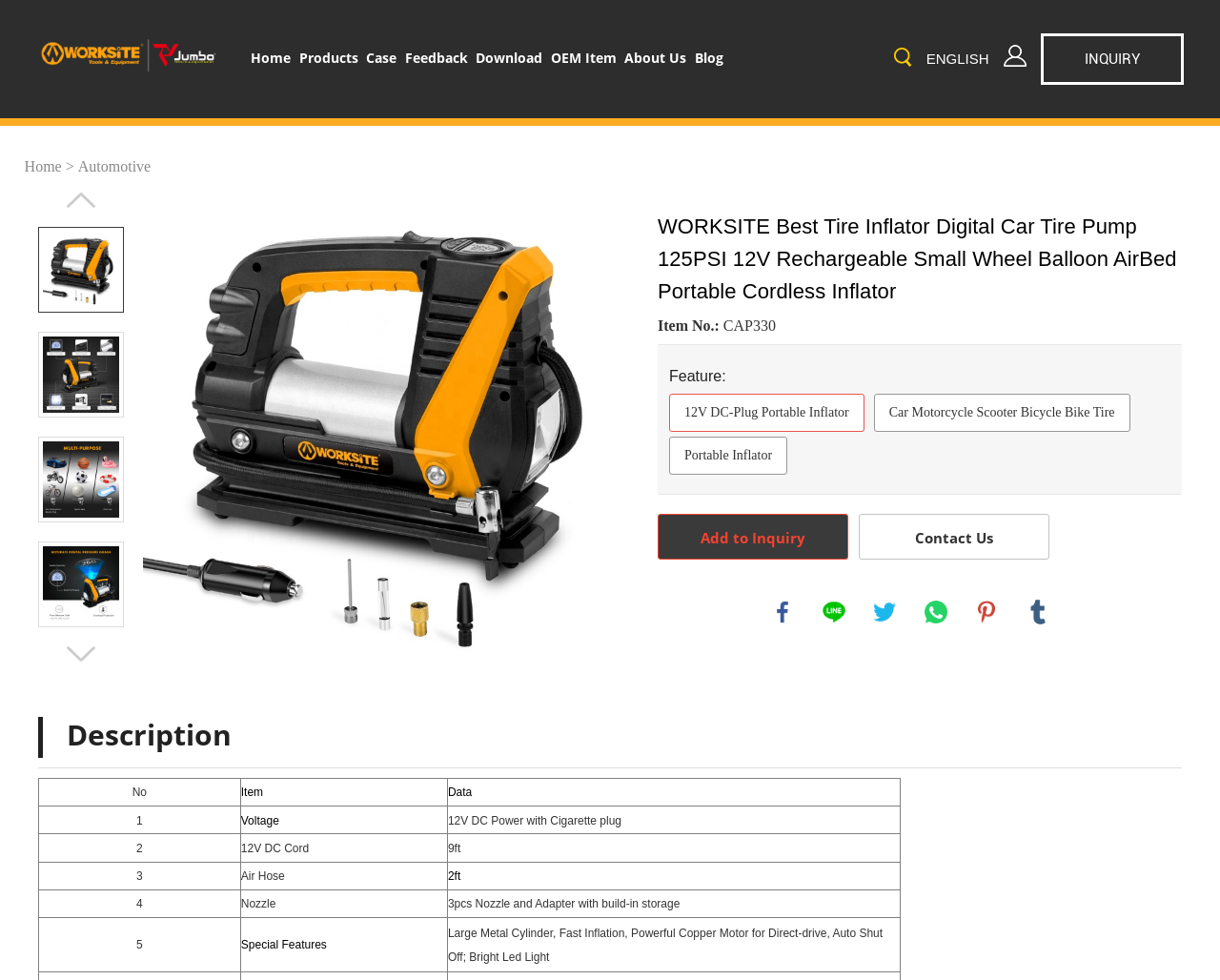From the webpage screenshot, predict the bounding box coordinates (top-left x, top-left y, bottom-right x, bottom-right y) for the UI element described here: Add to Inquiry

[0.539, 0.524, 0.695, 0.571]